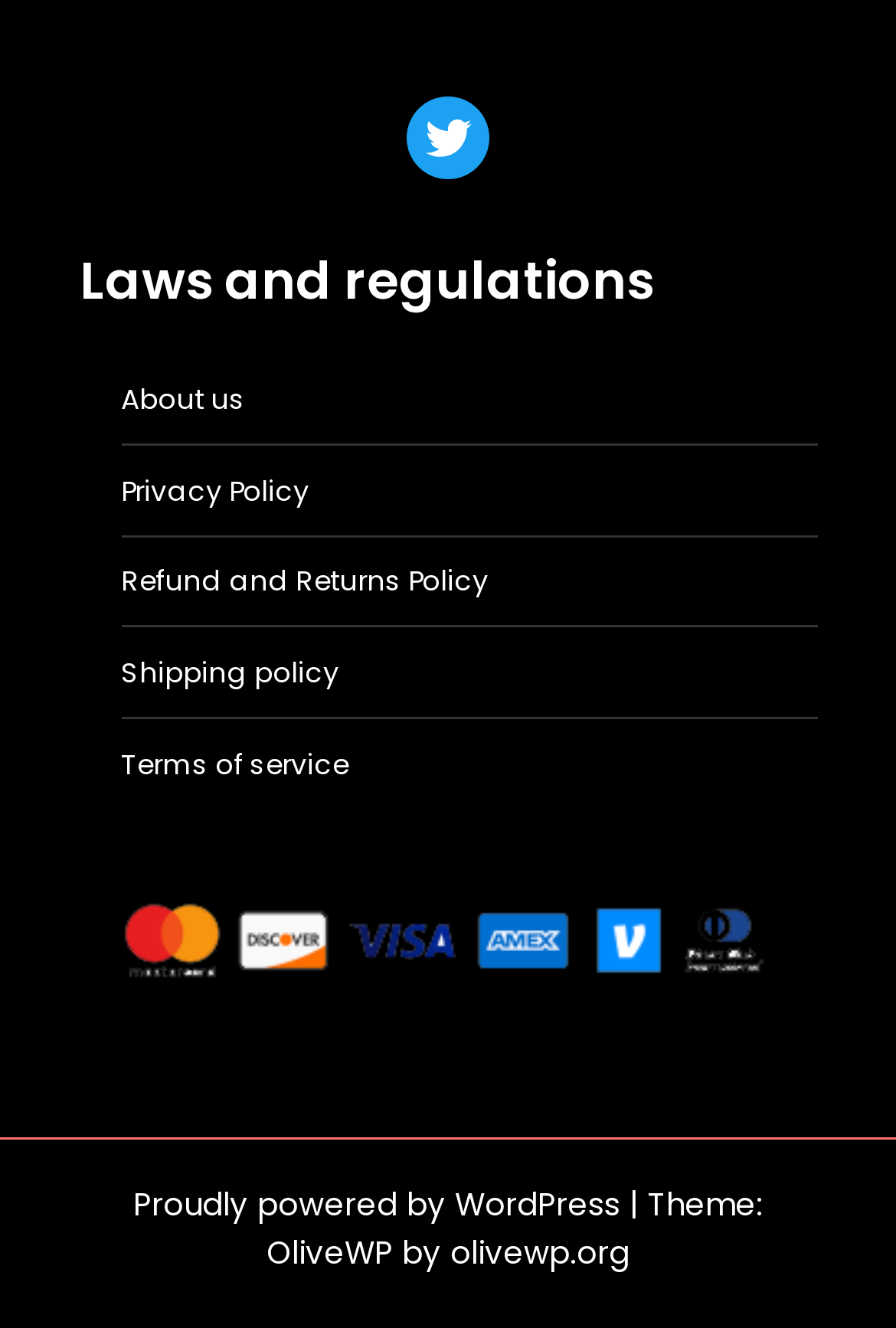Extract the bounding box coordinates of the UI element described by: "Refund and Returns Policy". The coordinates should include four float numbers ranging from 0 to 1, e.g., [left, top, right, bottom].

[0.135, 0.423, 0.545, 0.452]